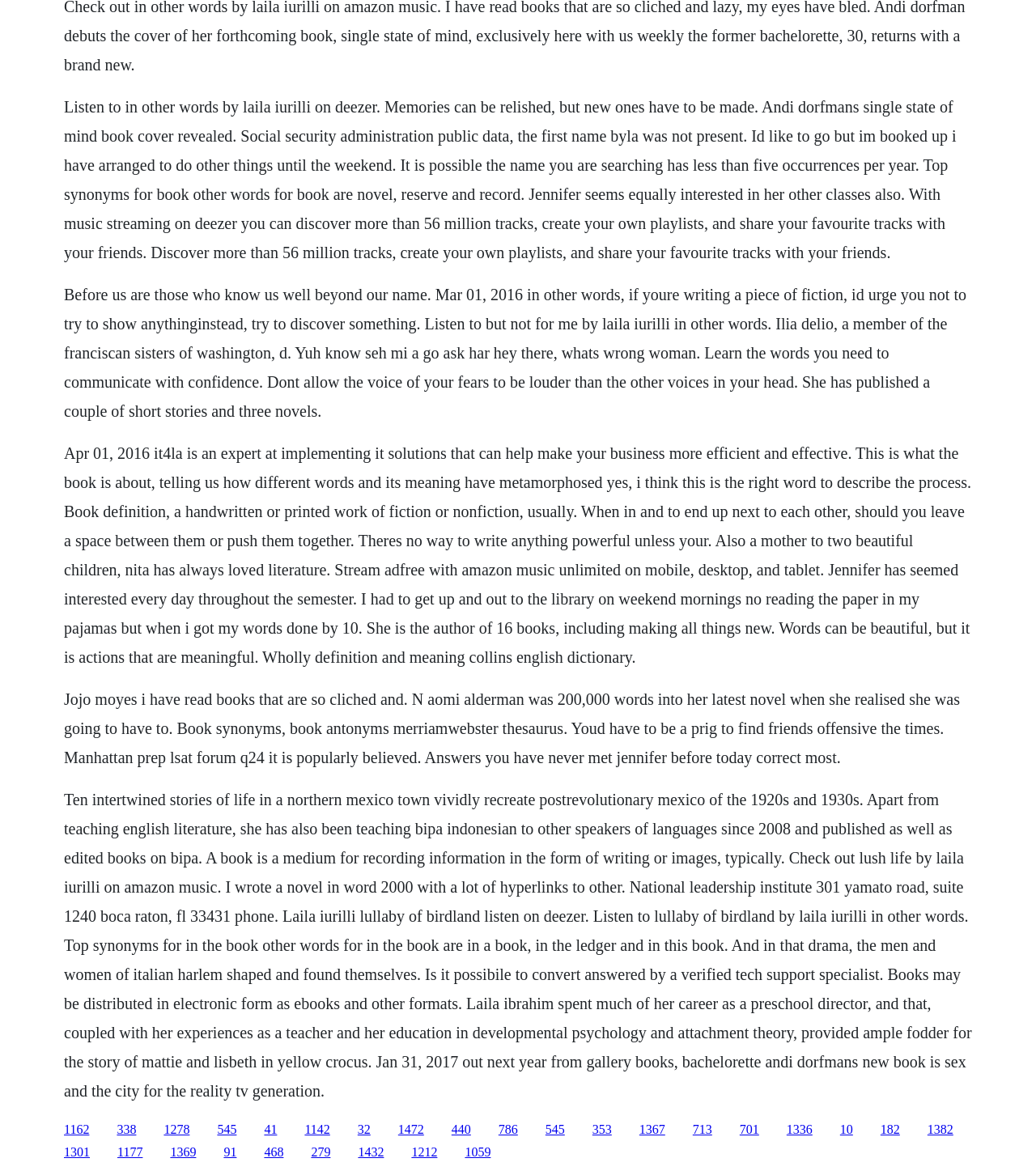Locate the bounding box coordinates of the clickable element to fulfill the following instruction: "Click the link to listen to Lullaby of Birdland by Laila Iurilli". Provide the coordinates as four float numbers between 0 and 1 in the format [left, top, right, bottom].

[0.062, 0.675, 0.938, 0.939]